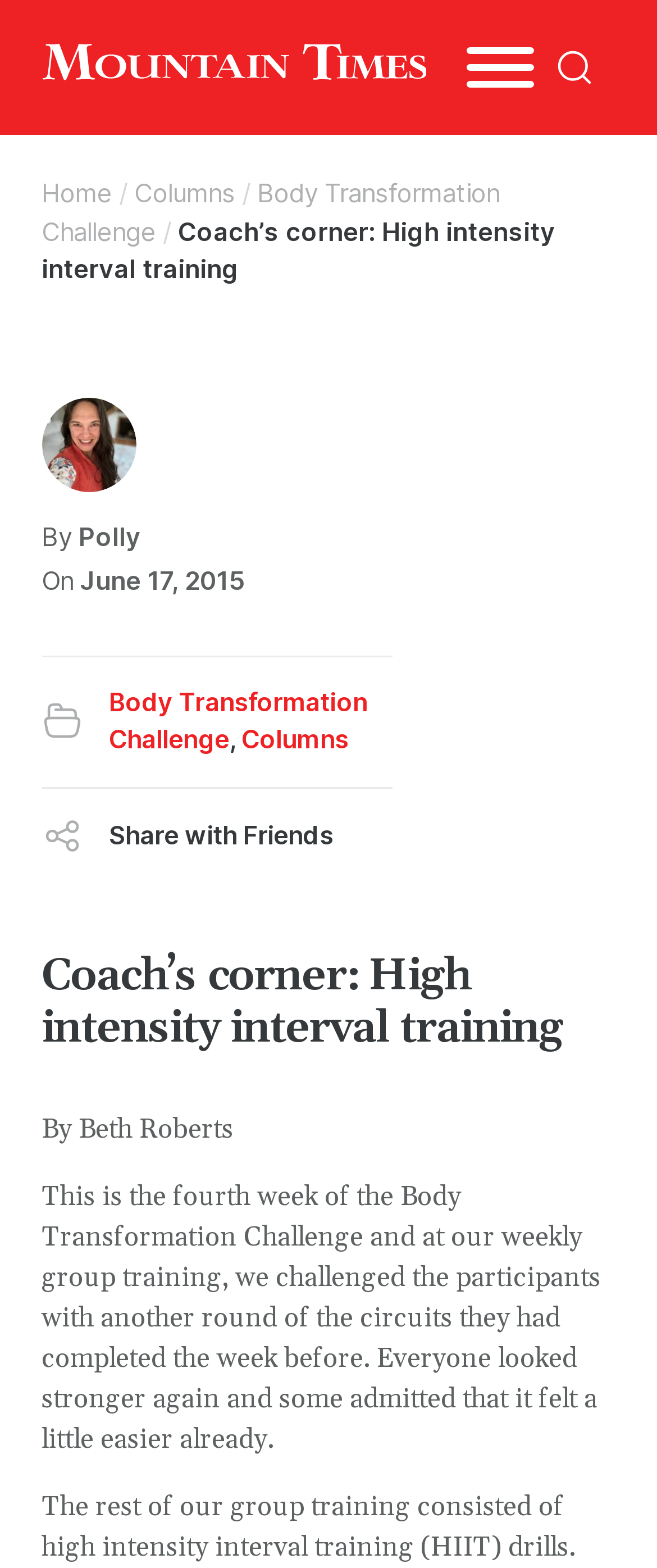Provide the bounding box coordinates of the HTML element this sentence describes: "aria-label="Open search"". The bounding box coordinates consist of four float numbers between 0 and 1, i.e., [left, top, right, bottom].

[0.814, 0.017, 0.937, 0.069]